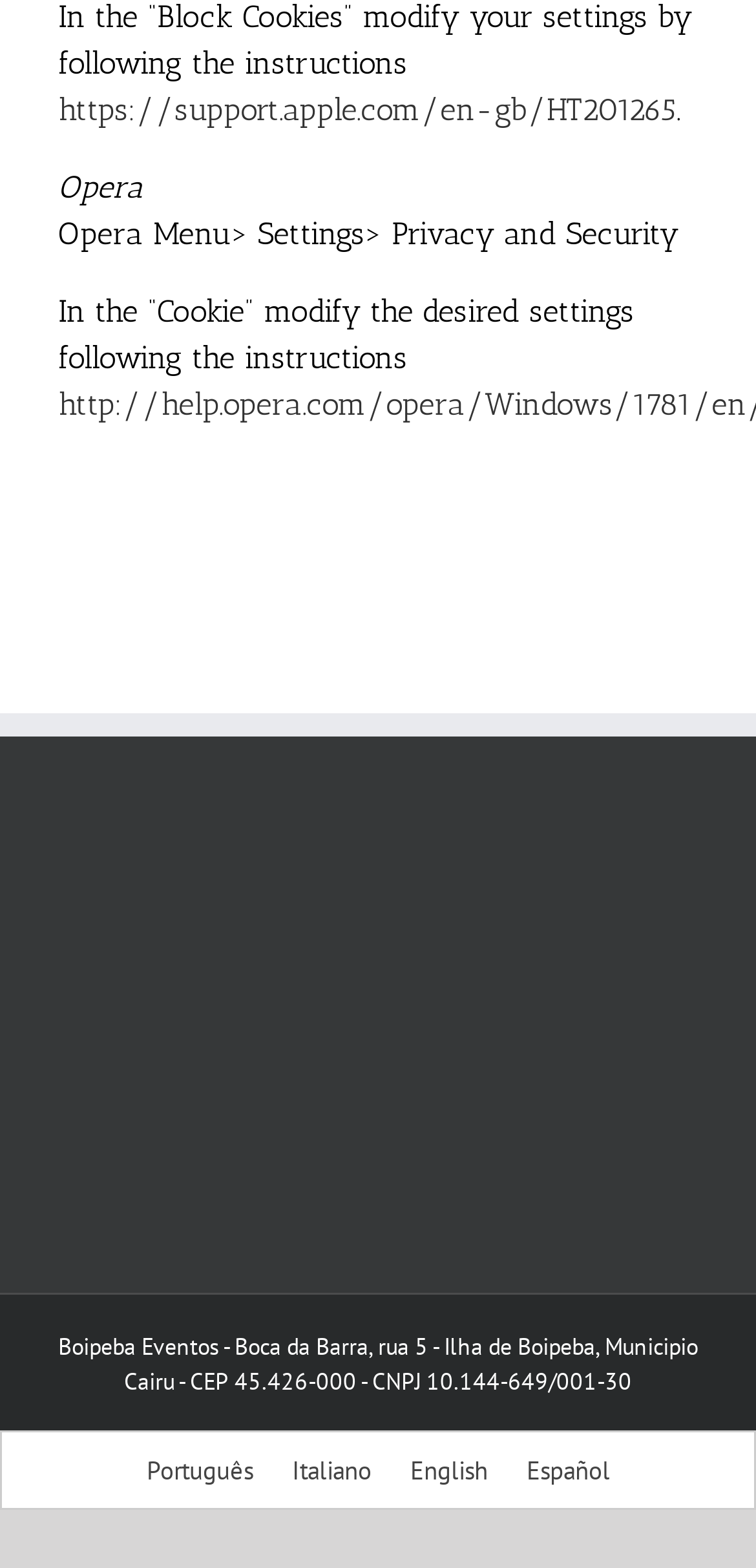With reference to the screenshot, provide a detailed response to the question below:
What is the topic of the second heading?

I looked at the headings on the webpage and found that the second heading is about modifying cookie settings in Opera browser.